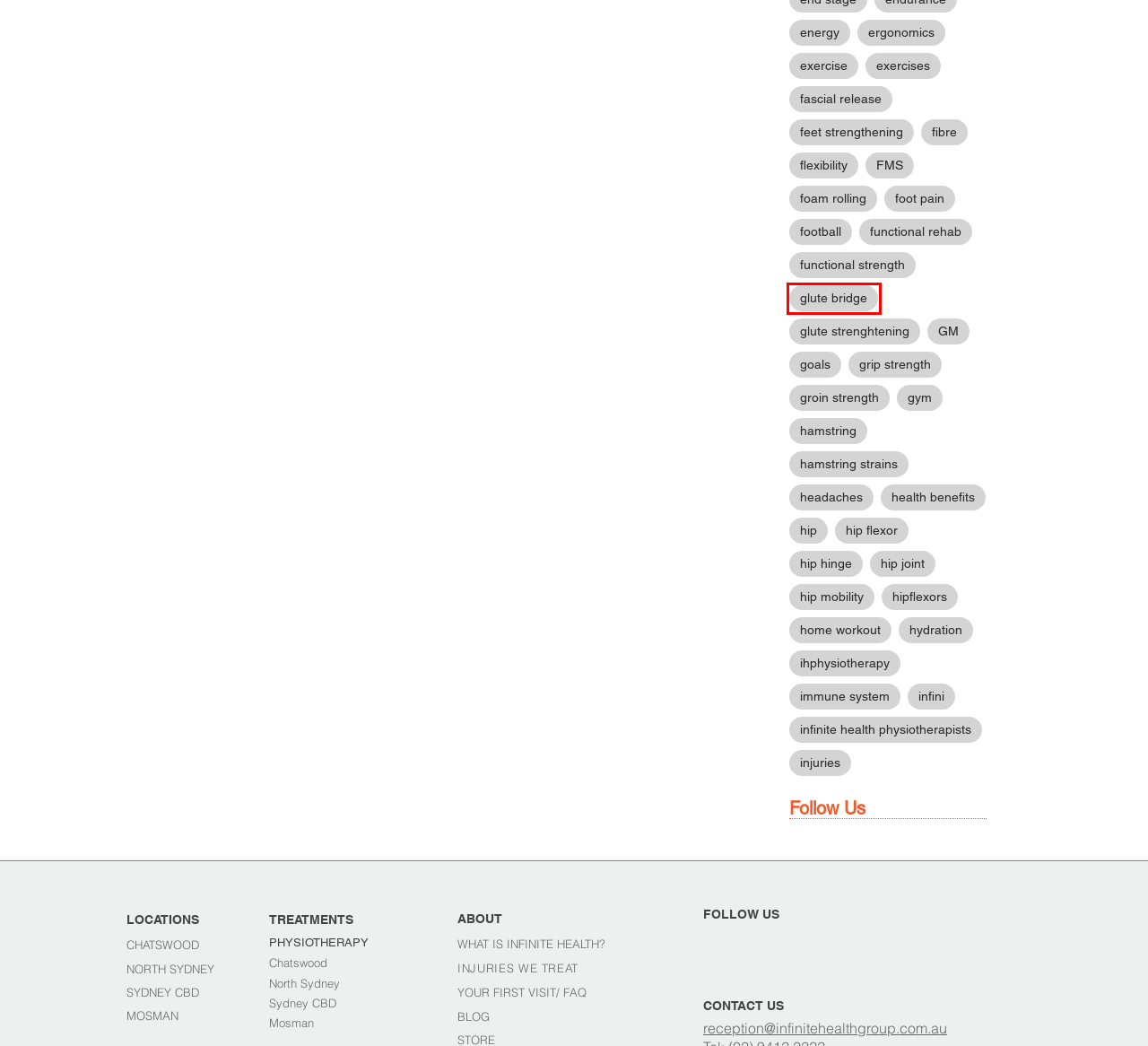You are given a screenshot of a webpage with a red rectangle bounding box around an element. Choose the best webpage description that matches the page after clicking the element in the bounding box. Here are the candidates:
A. hip | Infinite Health
B. exercise | Infinite Health
C. glute bridge | Infinite Health
D. feet strengthening | Infinite Health
E. hip hinge | Infinite Health
F. hip mobility | Infinite Health
G. gym | Infinite Health
H. fibre | Infinite Health

C